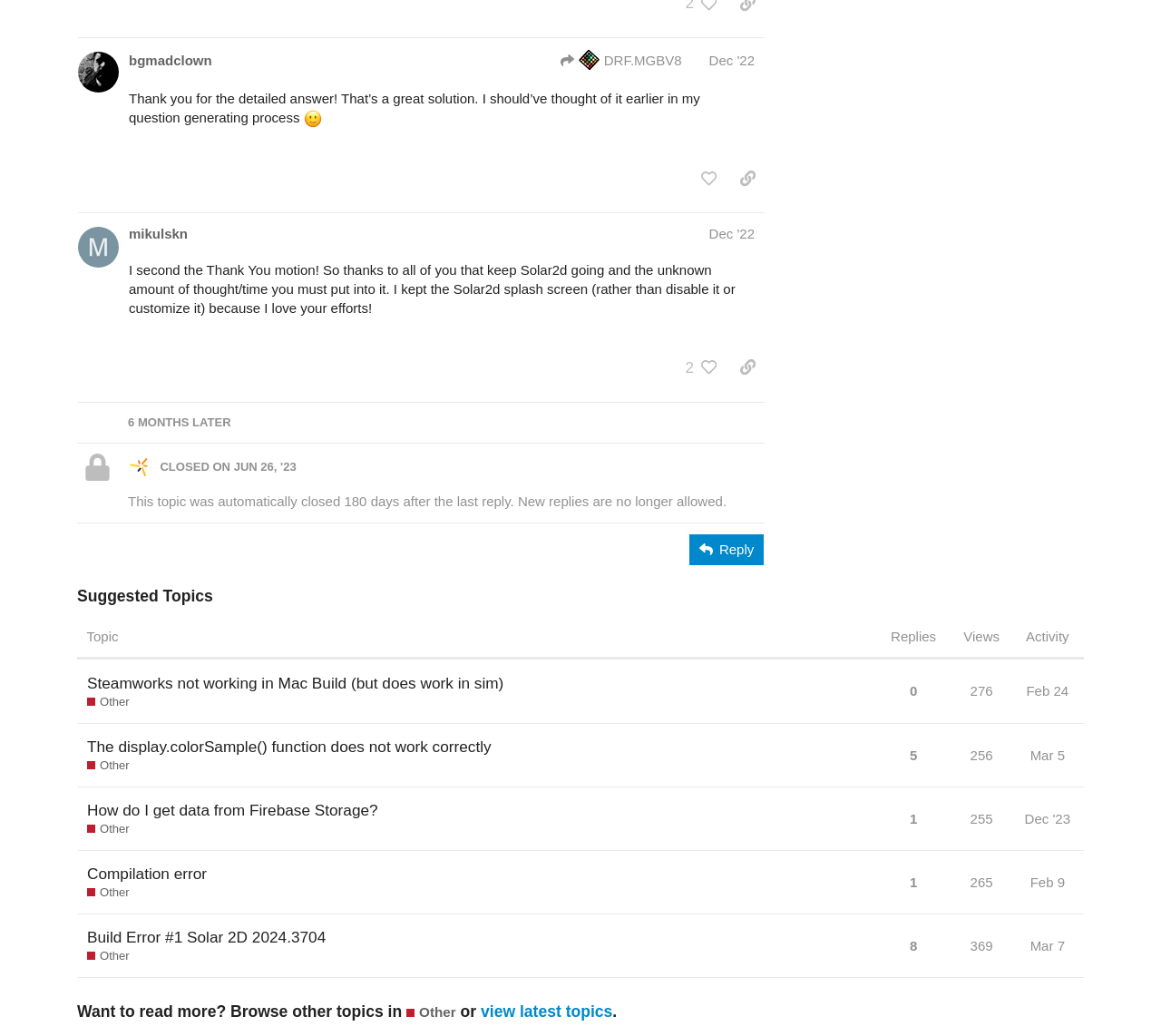Please pinpoint the bounding box coordinates for the region I should click to adhere to this instruction: "view suggested topic".

[0.067, 0.595, 0.934, 0.636]